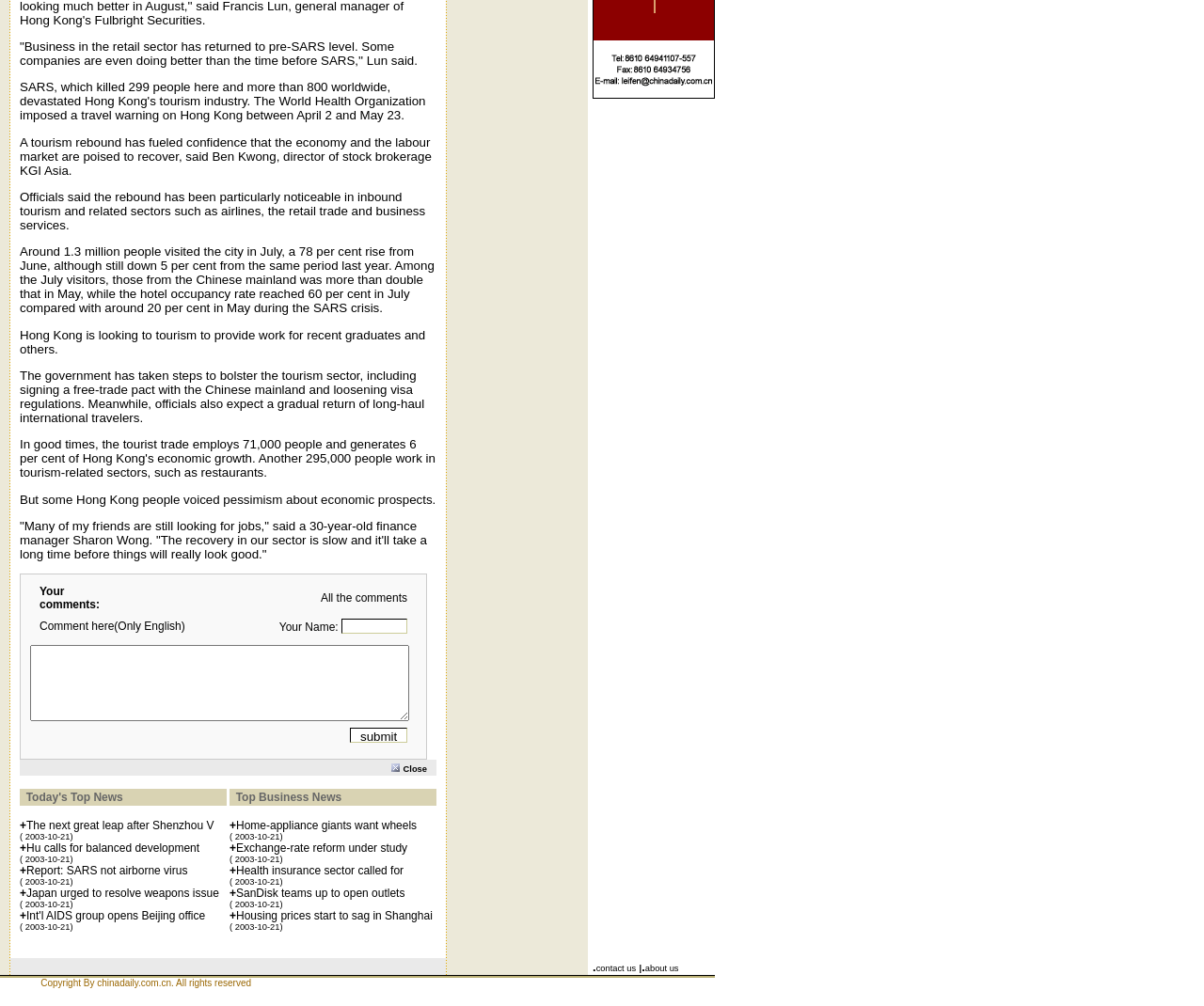Locate and provide the bounding box coordinates for the HTML element that matches this description: "name="Submit" value="submit"".

[0.291, 0.724, 0.338, 0.739]